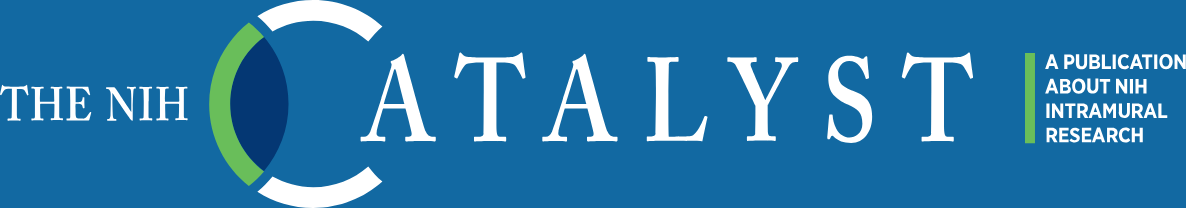What is the shape of the graphic integrated into the letter 'C'?
Please provide a single word or phrase in response based on the screenshot.

circular